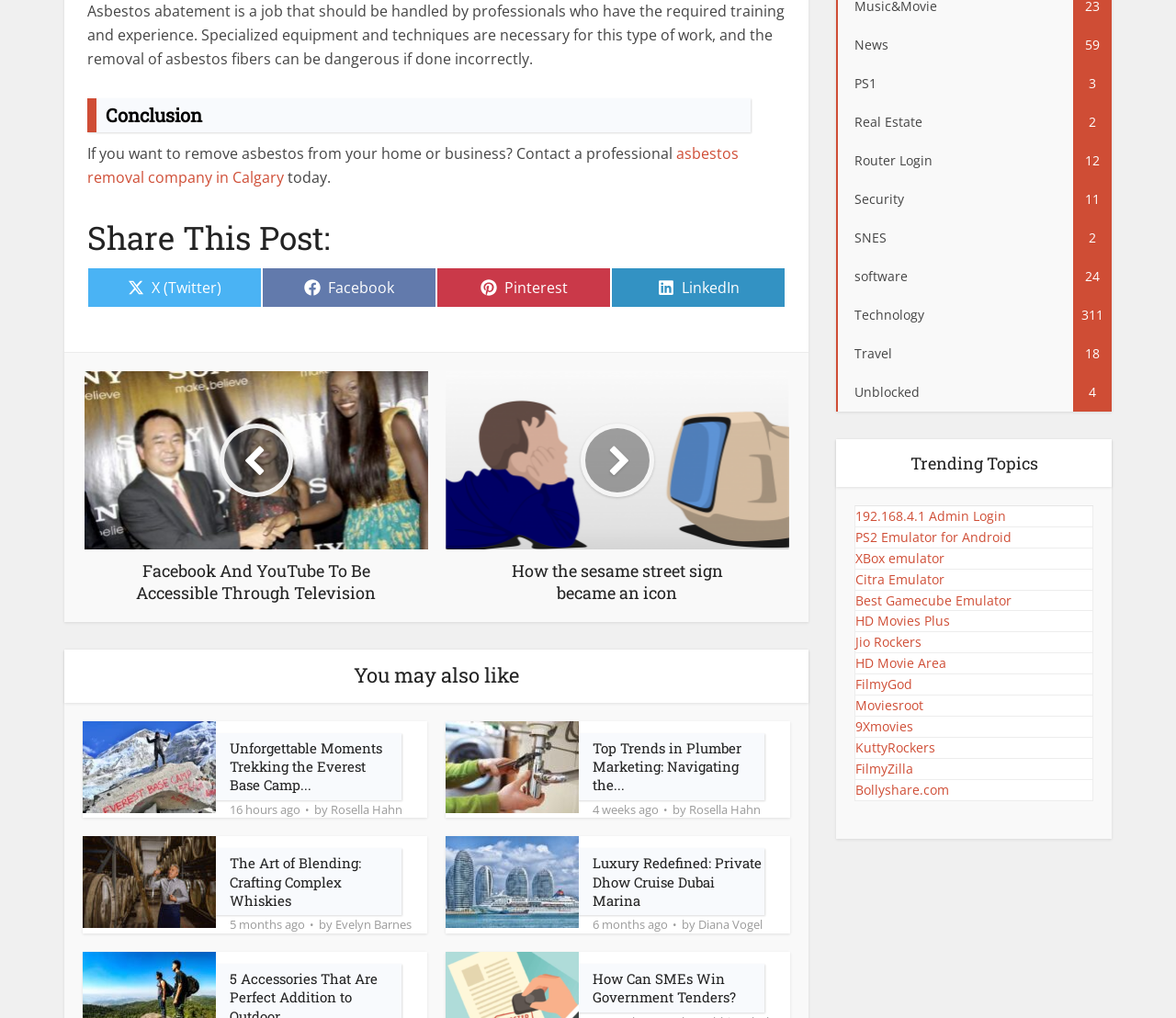Use a single word or phrase to answer the question: 
How many articles are listed under 'You may also like'?

4